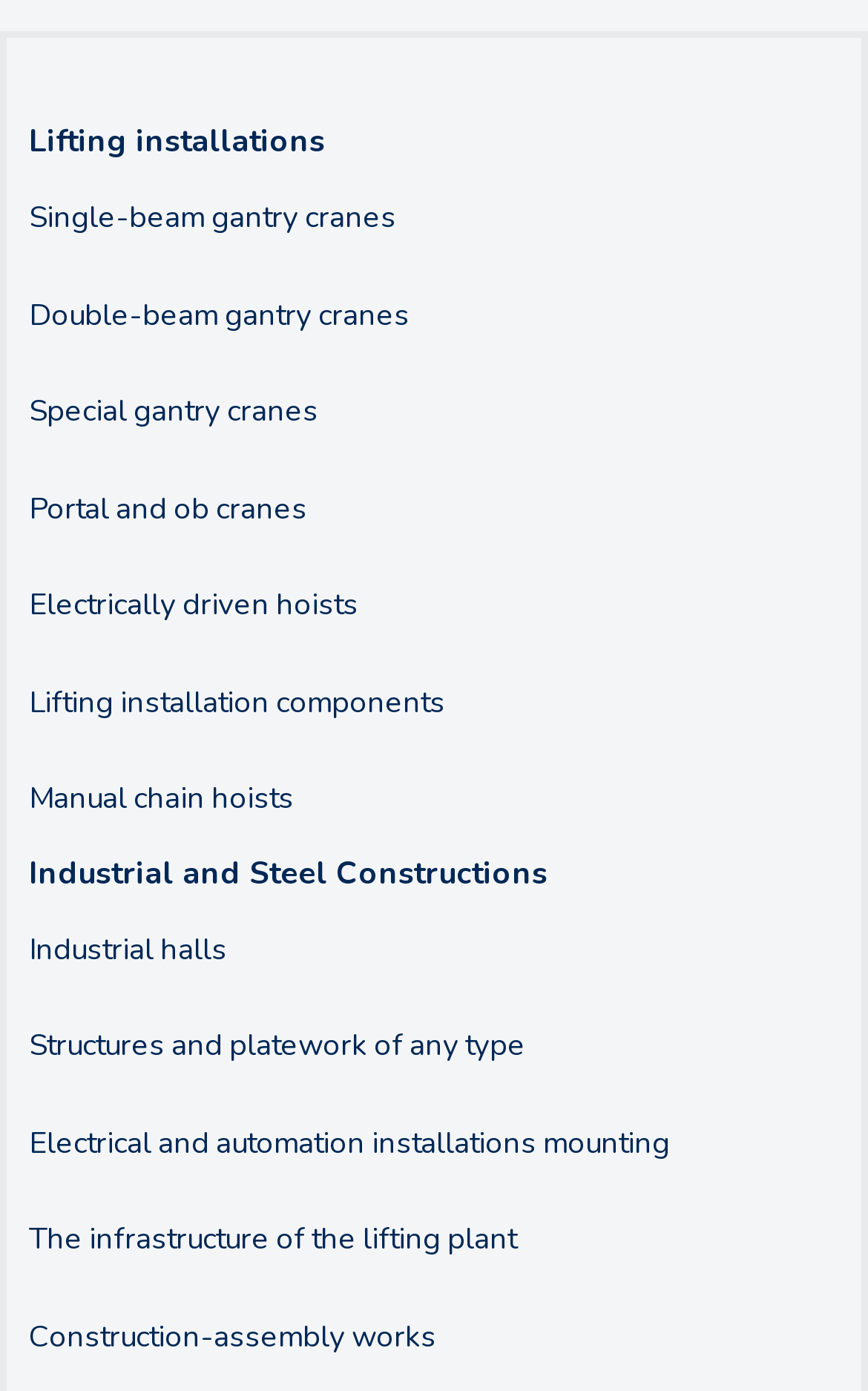Determine the bounding box coordinates for the area you should click to complete the following instruction: "Learn about Electrically driven hoists".

[0.033, 0.42, 0.413, 0.45]